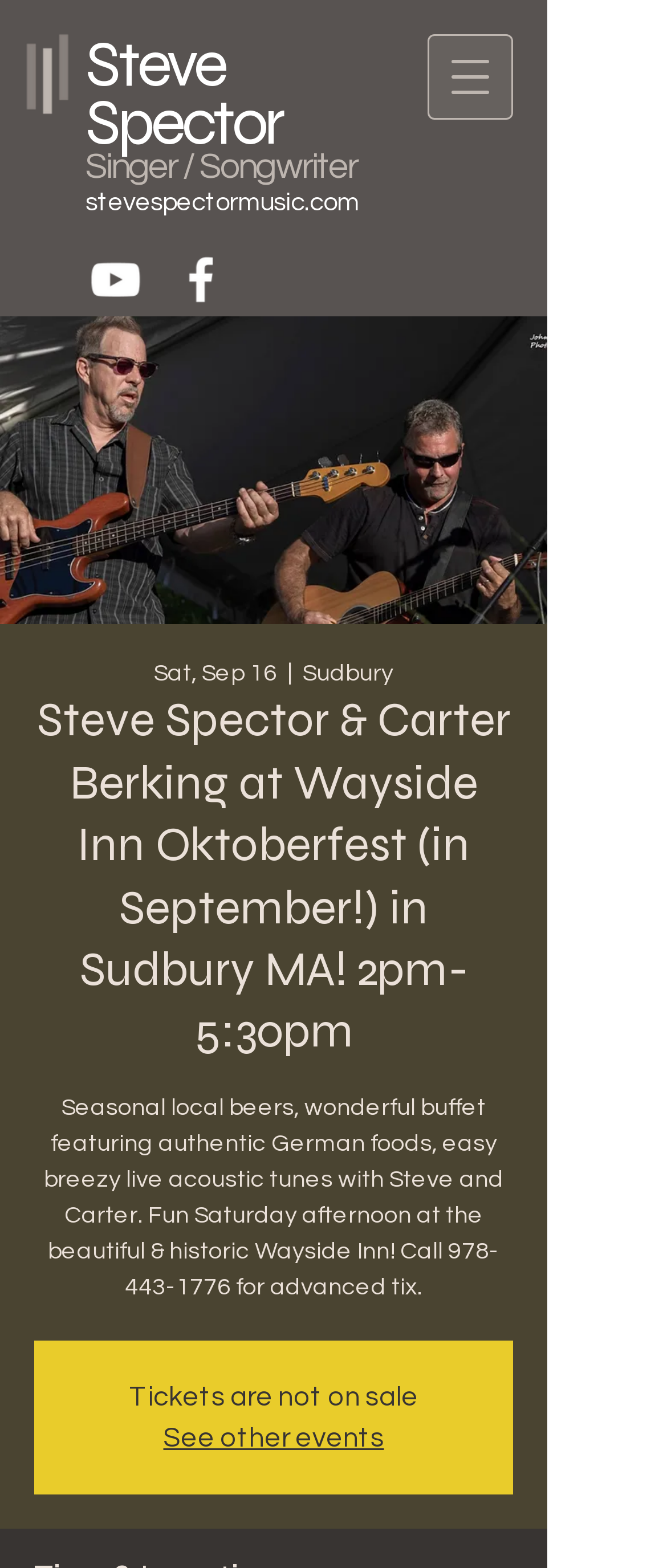Kindly respond to the following question with a single word or a brief phrase: 
What is the phone number for advanced tickets?

978-443-1776